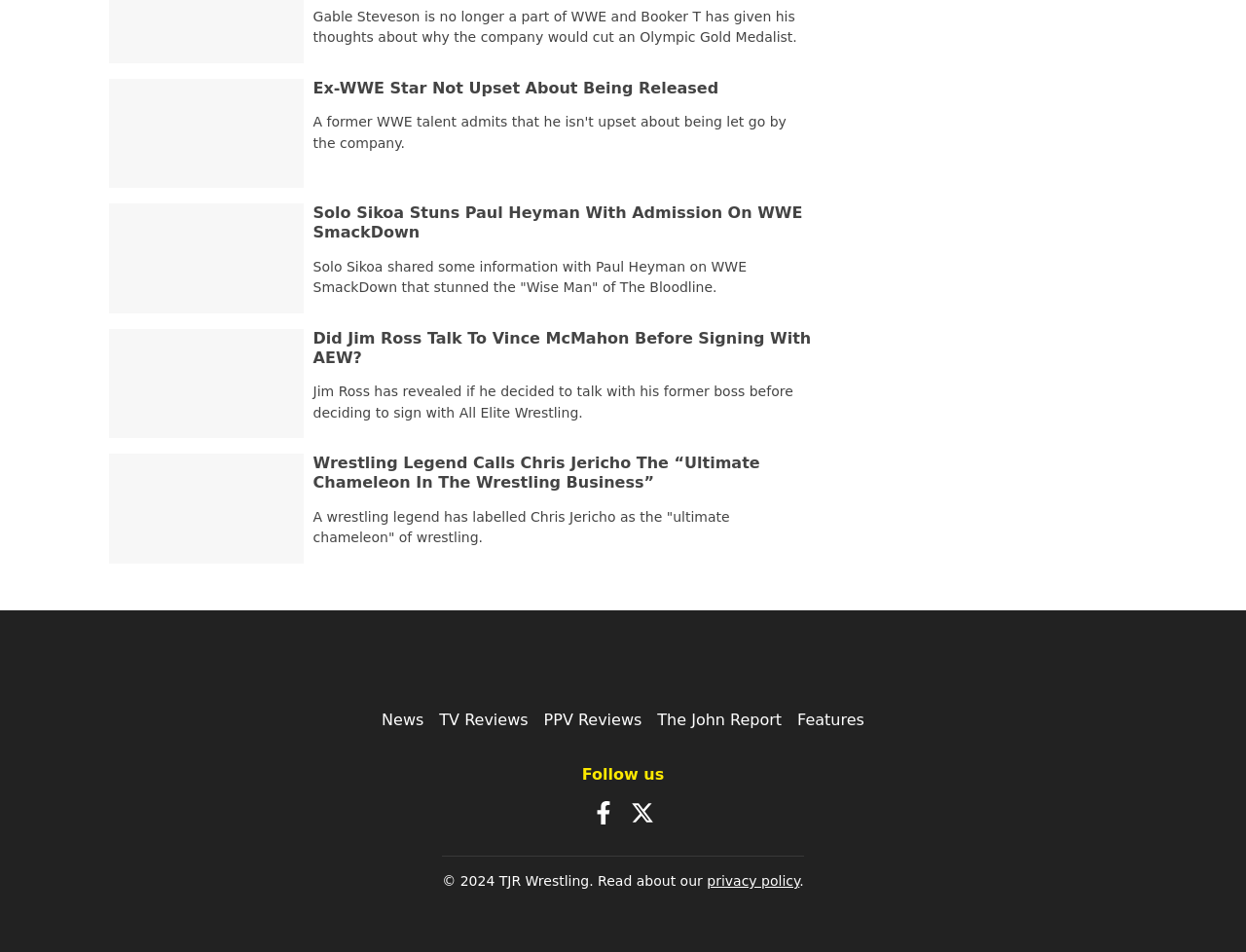What is the name of the website?
Provide an in-depth and detailed explanation in response to the question.

I found the copyright information at the bottom of the webpage, which mentions '© 2024 TJR Wrestling', indicating that the name of the website is TJR Wrestling.